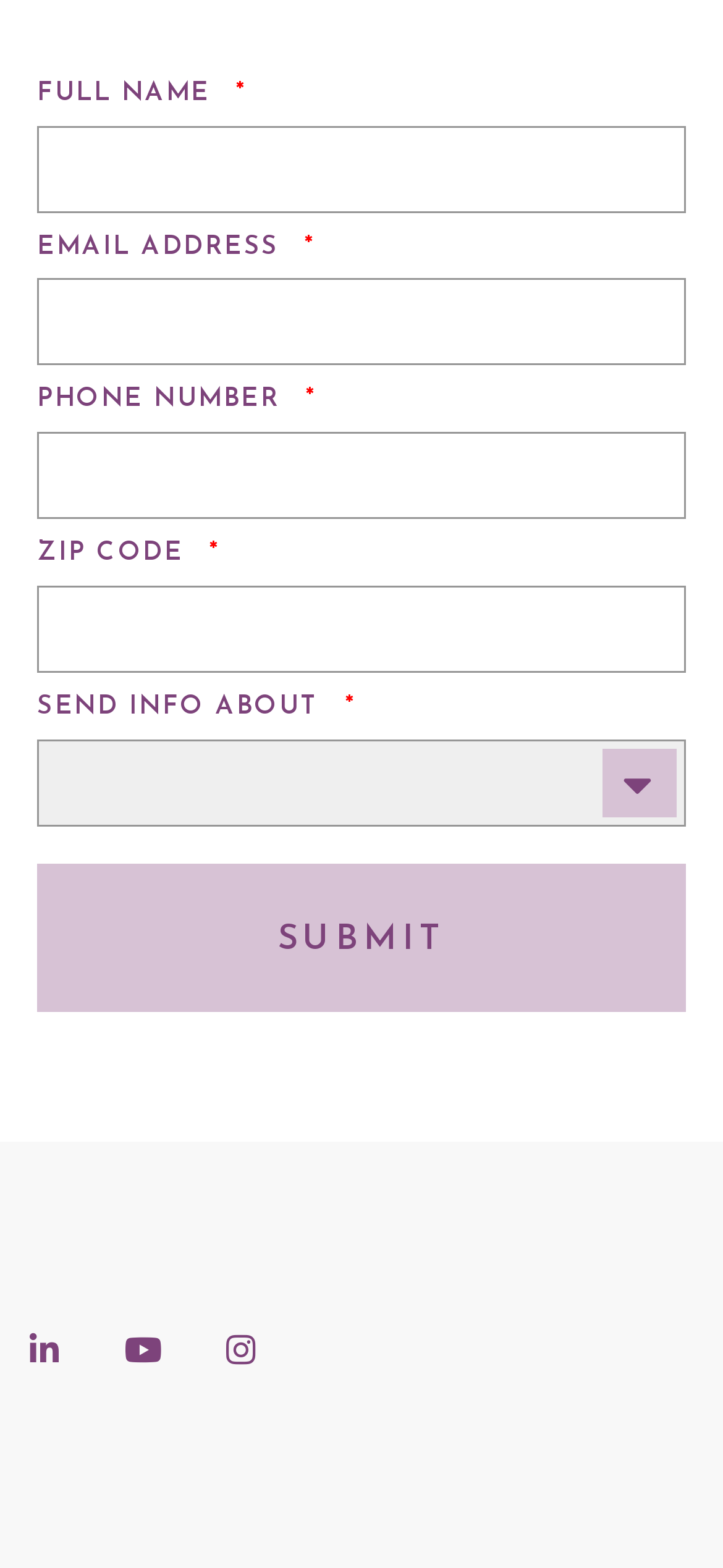Using the information in the image, give a comprehensive answer to the question: 
What is the purpose of the 'SEND INFO ABOUT' field?

The 'SEND INFO ABOUT' field is a combobox that allows the user to select the type of information they want to send, as indicated by the 'REQUIRED' label next to it.